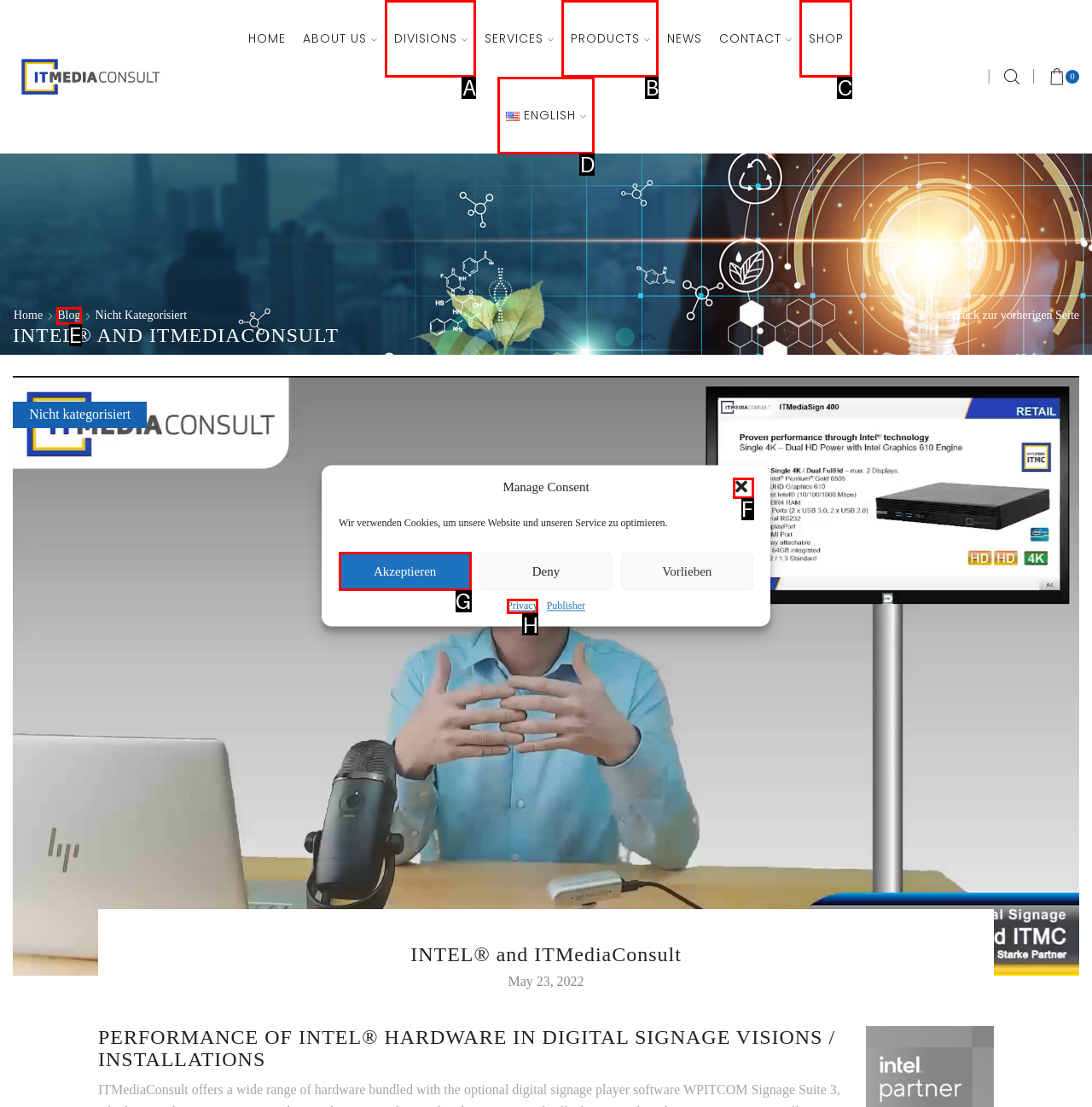Identify the letter of the option that best matches the following description: parent_node: Manage Consent aria-label="Close dialog". Respond with the letter directly.

F